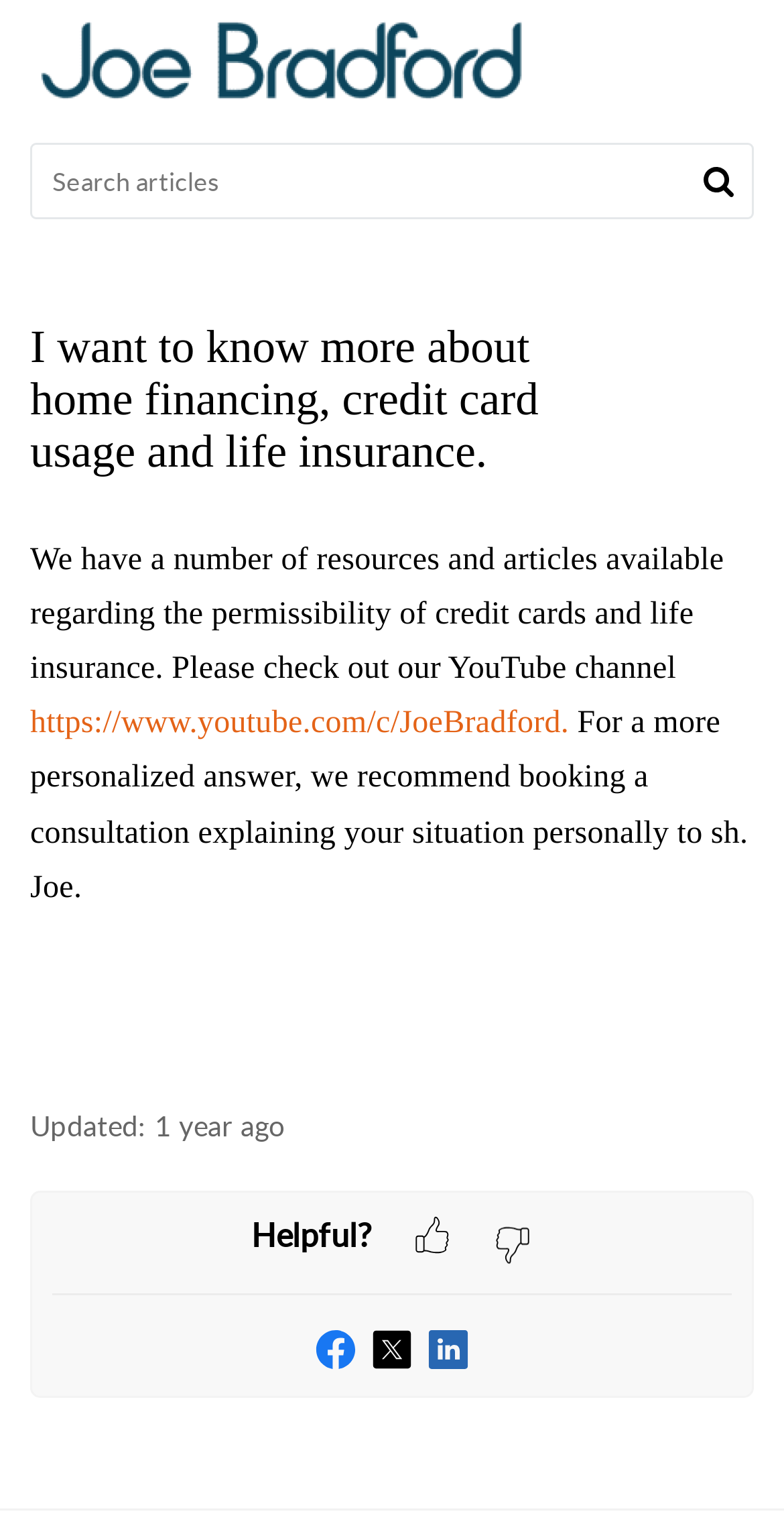Answer the following inquiry with a single word or phrase:
What is the recommended action for a personalized answer?

Booking a consultation